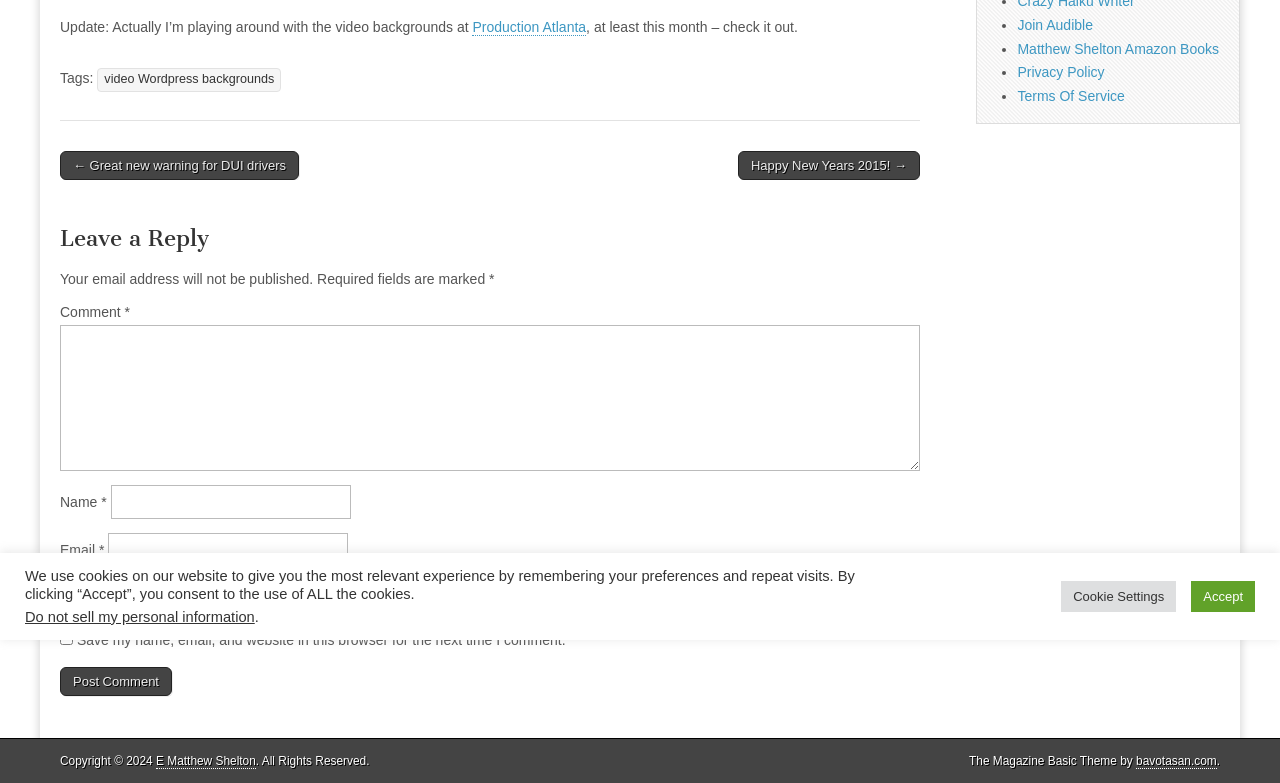From the element description: "parent_node: Email * aria-describedby="email-notes" name="email"", extract the bounding box coordinates of the UI element. The coordinates should be expressed as four float numbers between 0 and 1, in the order [left, top, right, bottom].

[0.085, 0.681, 0.272, 0.724]